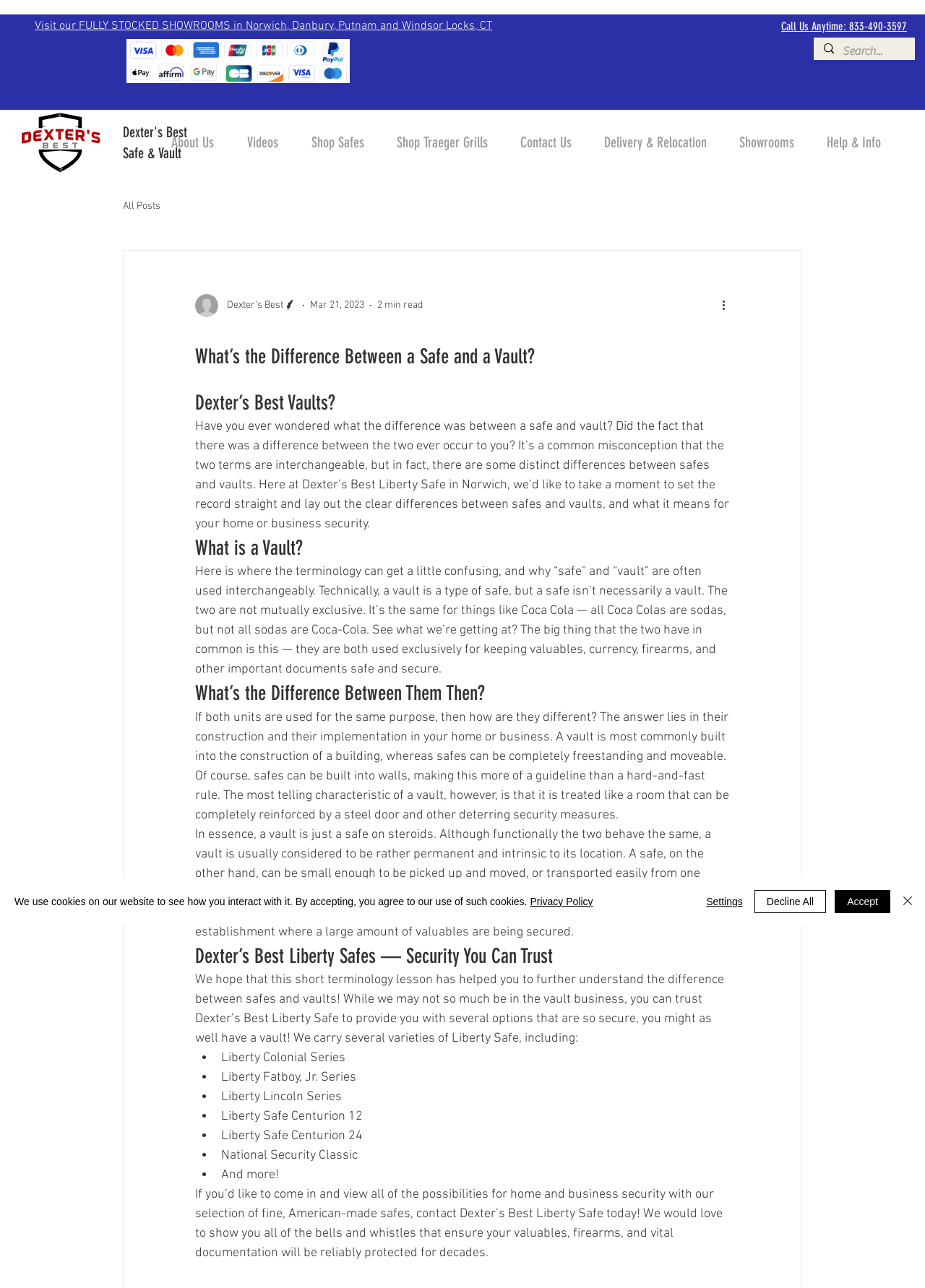Please specify the bounding box coordinates of the region to click in order to perform the following instruction: "Read the blog post".

[0.211, 0.261, 0.789, 0.288]